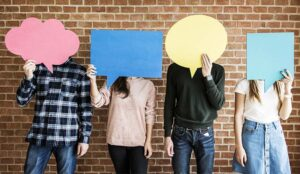Present an elaborate depiction of the scene captured in the image.

In a creative and playful scene, four individuals stand side by side, each holding up a large, colorful speech bubble that obscures their faces. The speech bubbles come in various colors—pink, yellow, and blue—against a warm, rustic brick wall that serves as a backdrop, enhancing the visual interest of the image. The individuals are dressed casually, reflecting a relaxed and friendly atmosphere. This visual metaphor captures the theme of communication and feedback, making it an ideal representation for discussions around customer feedback and engagement in a team setting. The image invites viewers to think about the nature of conversation and the importance of sharing thoughts in both personal and professional contexts.